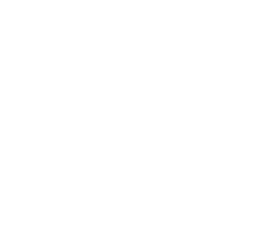Provide a thorough description of the image presented.

The image features a sleek and modern cable machine attachment, specifically a LAT pull-down bar designed for home gym use. This versatile fitness equipment is ideal for strength training, allowing users to perform a range of exercises targeting various muscle groups. The attachment emphasizes durability and ease of use, with the design accommodating both resistance bands and traditional weight systems. Ideal for fitness enthusiasts, the product enhances workout routines by offering a convenient solution for effective muscle building and toning. In addition, the accompanying text highlights its key features, including a total length of 40 inches, detachable components, and a lightweight design for easy portability.